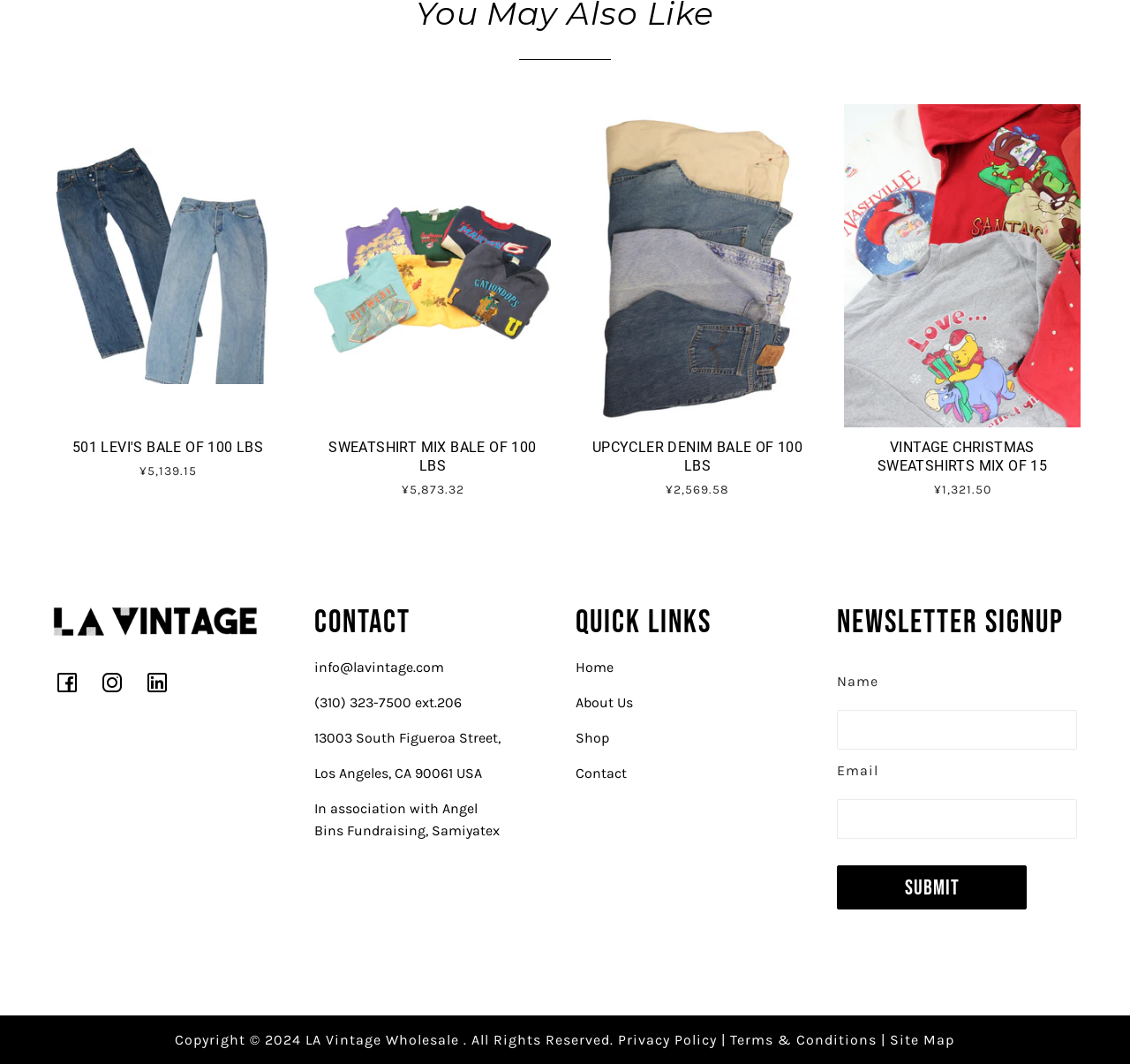Look at the image and give a detailed response to the following question: How many social media links are in the footer?

The number of social media links in the footer can be determined by counting the link elements with images, which are 'LAV Facebook', 'LAV Instagram', and 'LAV Linked In'.